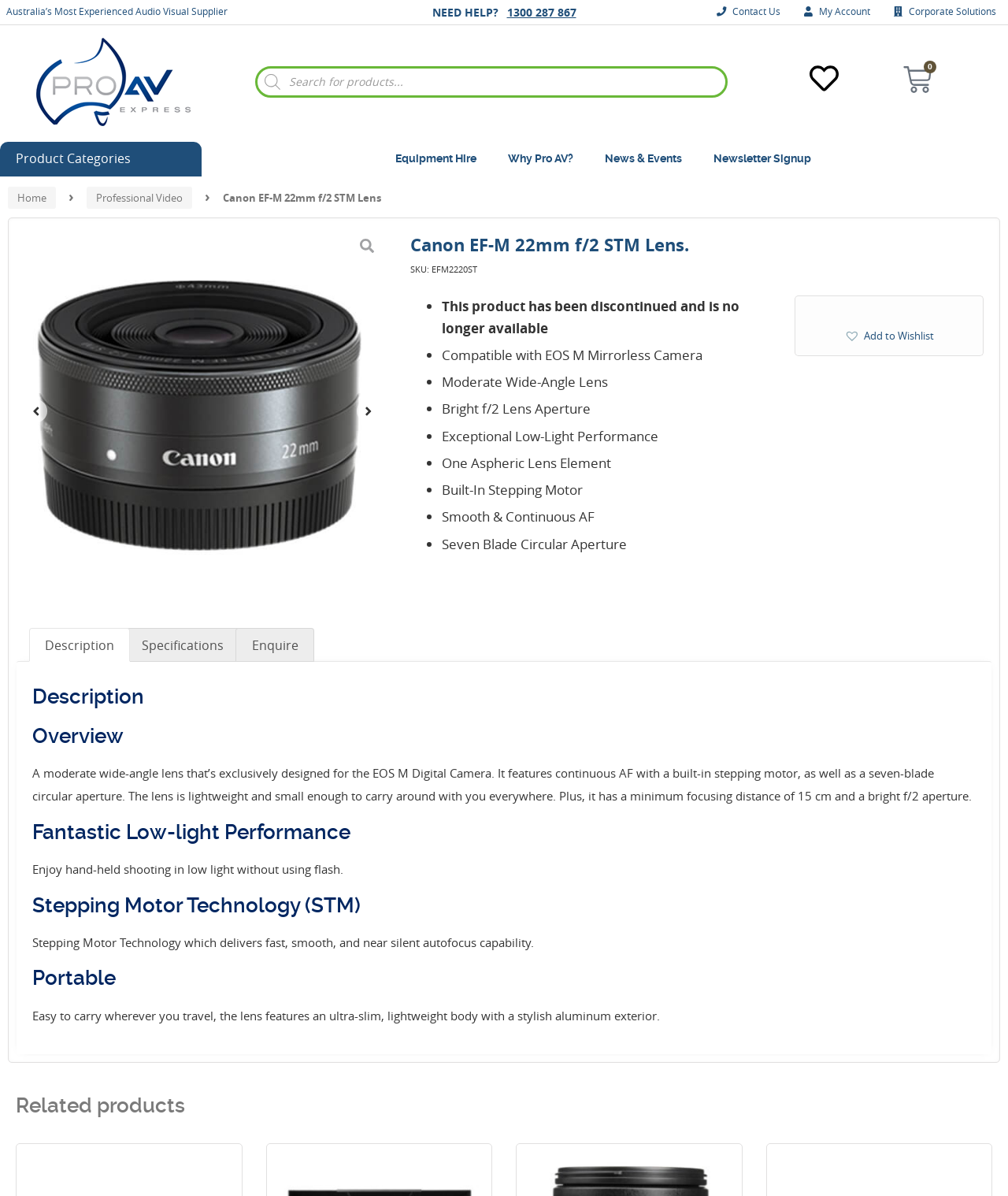Is the lens compatible with EOS M Mirrorless Camera?
Please look at the screenshot and answer using one word or phrase.

Yes